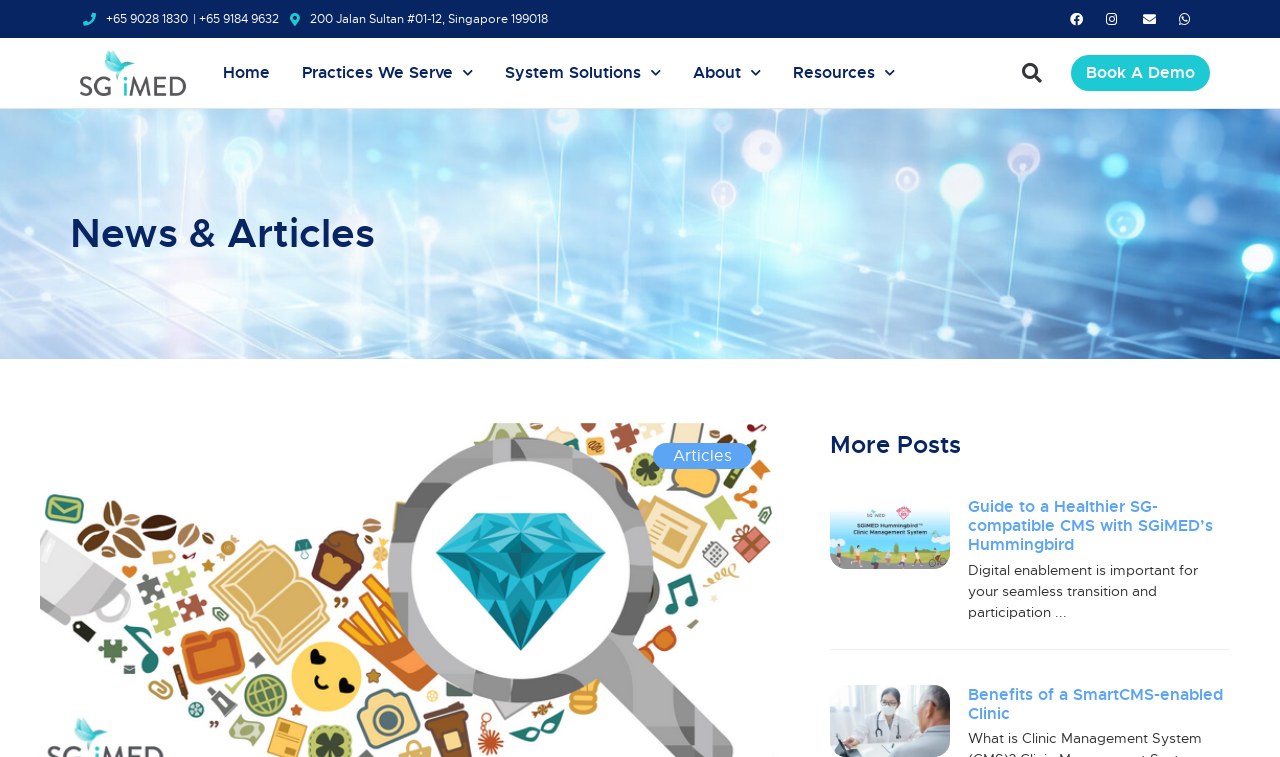Answer the following inquiry with a single word or phrase:
What is the phone number on the top right corner?

+65 9028 1830